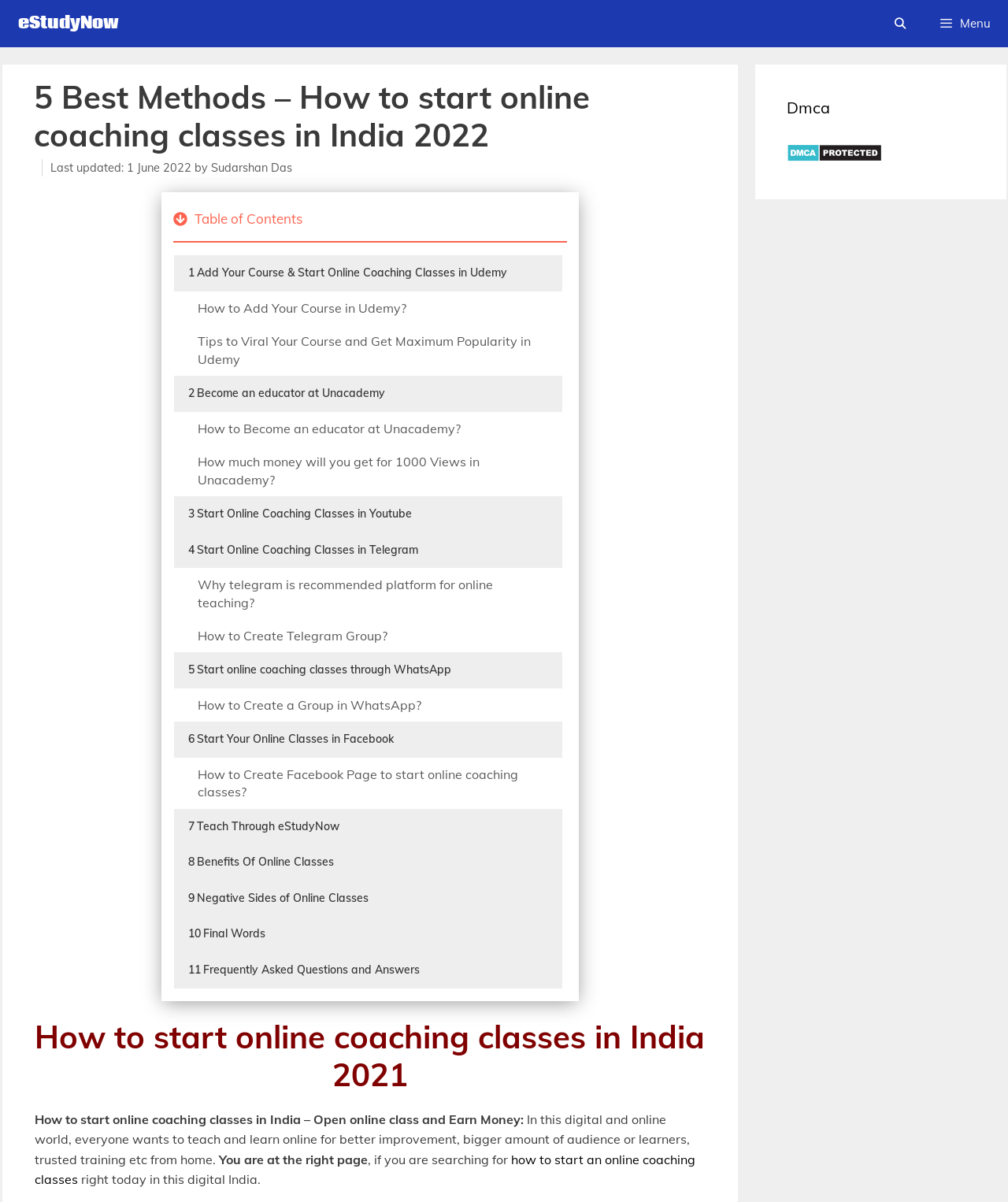Please find the main title text of this webpage.

5 Best Methods – How to start online coaching classes in India 2022